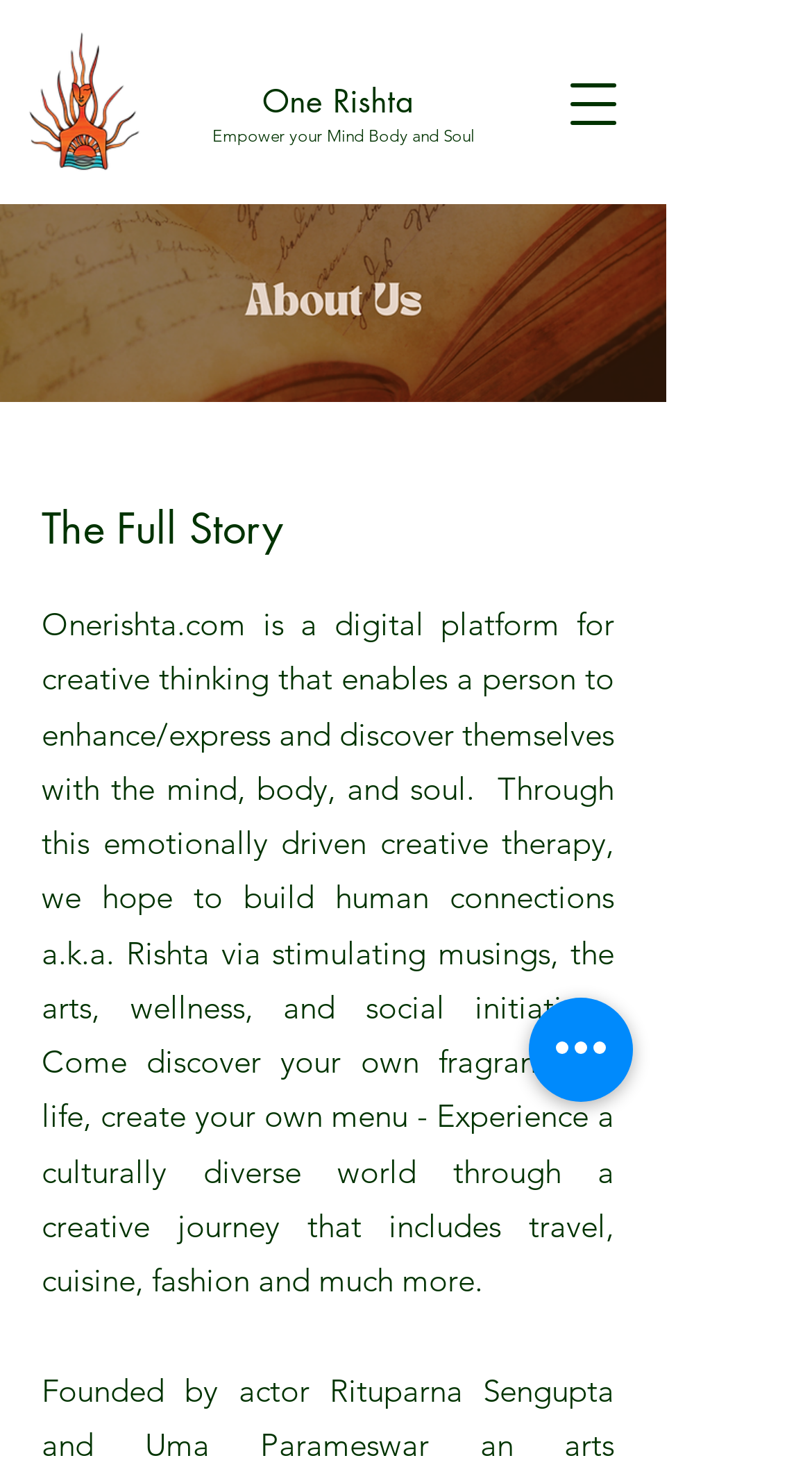Using the webpage screenshot, find the UI element described by aria-label="Quick actions". Provide the bounding box coordinates in the format (top-left x, top-left y, bottom-right x, bottom-right y), ensuring all values are floating point numbers between 0 and 1.

[0.651, 0.673, 0.779, 0.743]